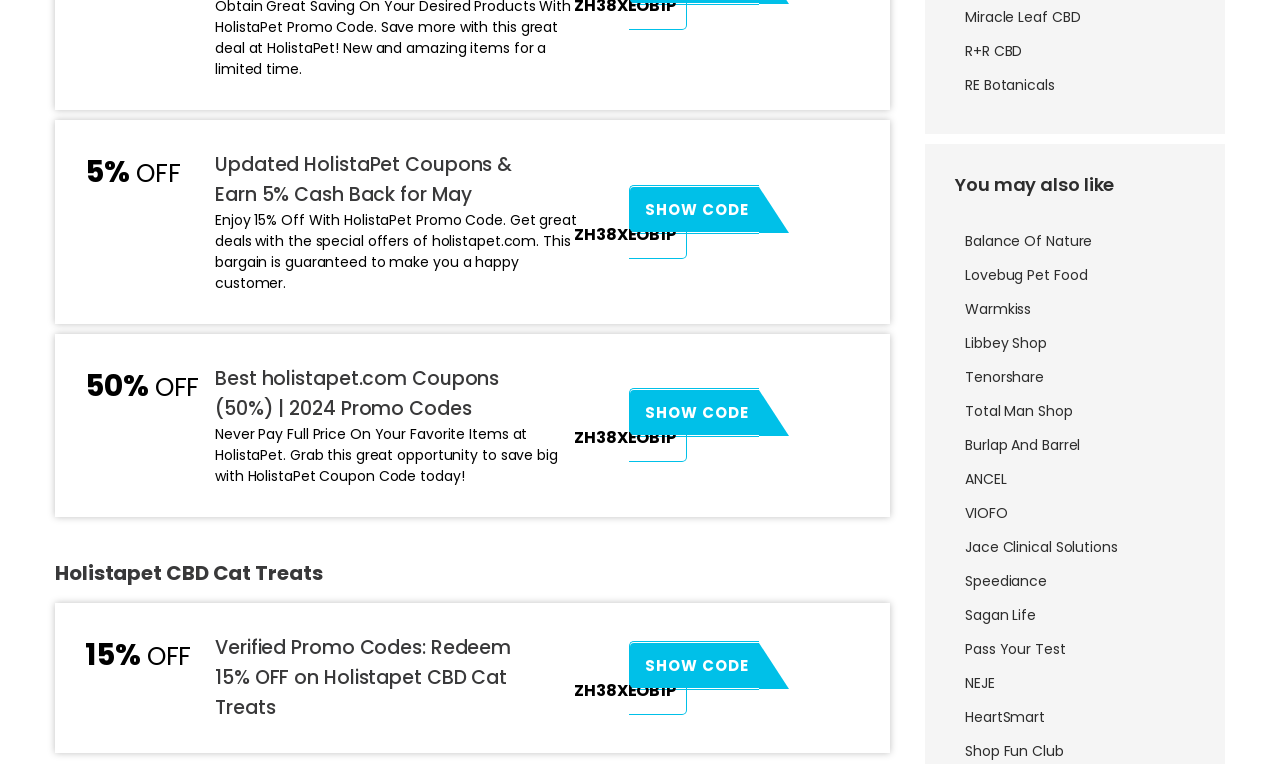Please identify the bounding box coordinates of the area I need to click to accomplish the following instruction: "Get 50% off with holistapet.com coupons".

[0.168, 0.476, 0.43, 0.554]